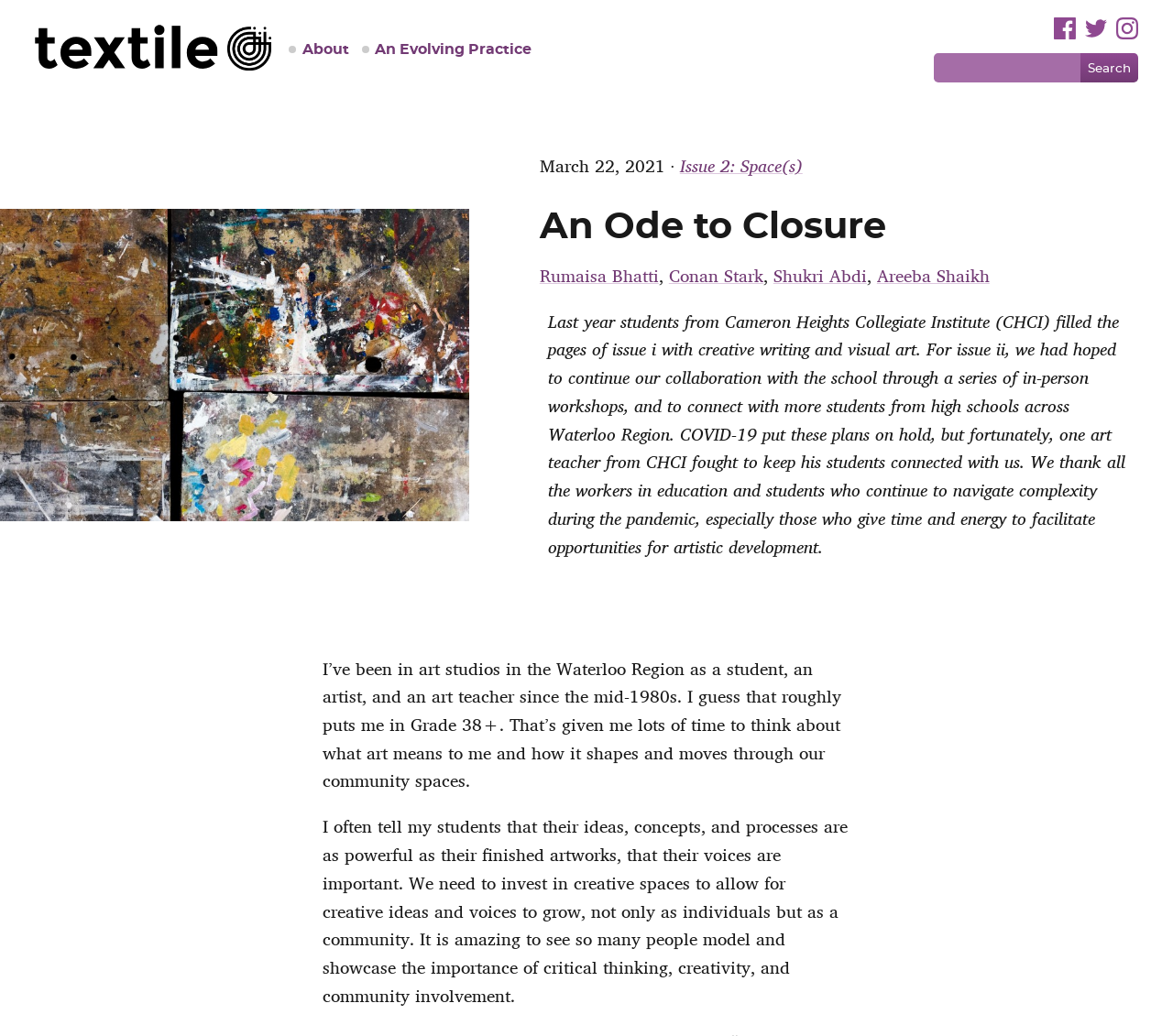Determine the bounding box of the UI component based on this description: "About". The bounding box coordinates should be four float values between 0 and 1, i.e., [left, top, right, bottom].

[0.246, 0.035, 0.309, 0.06]